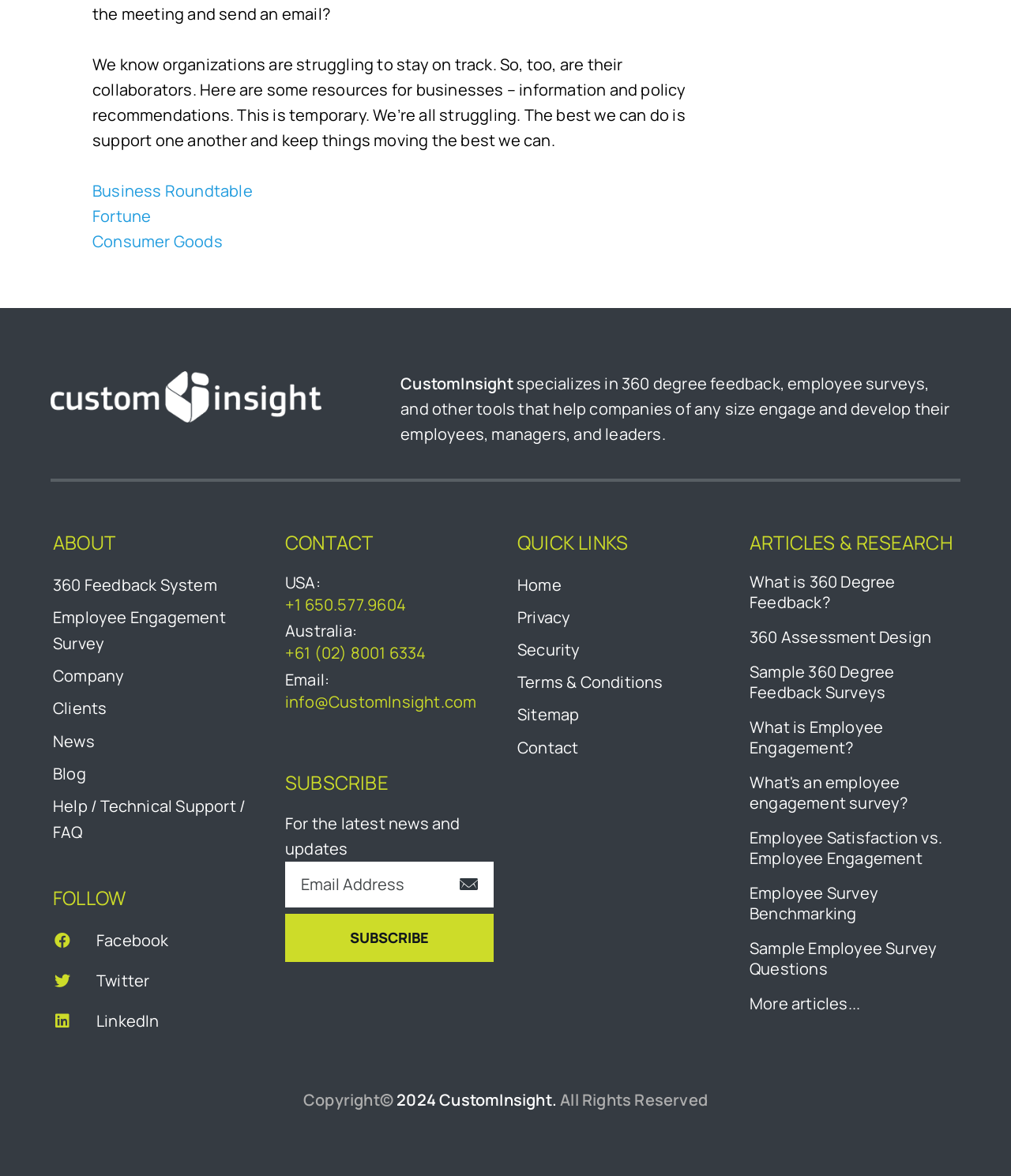Give a one-word or short-phrase answer to the following question: 
What is the name of the company that specializes in 360 degree feedback?

CustomInsight